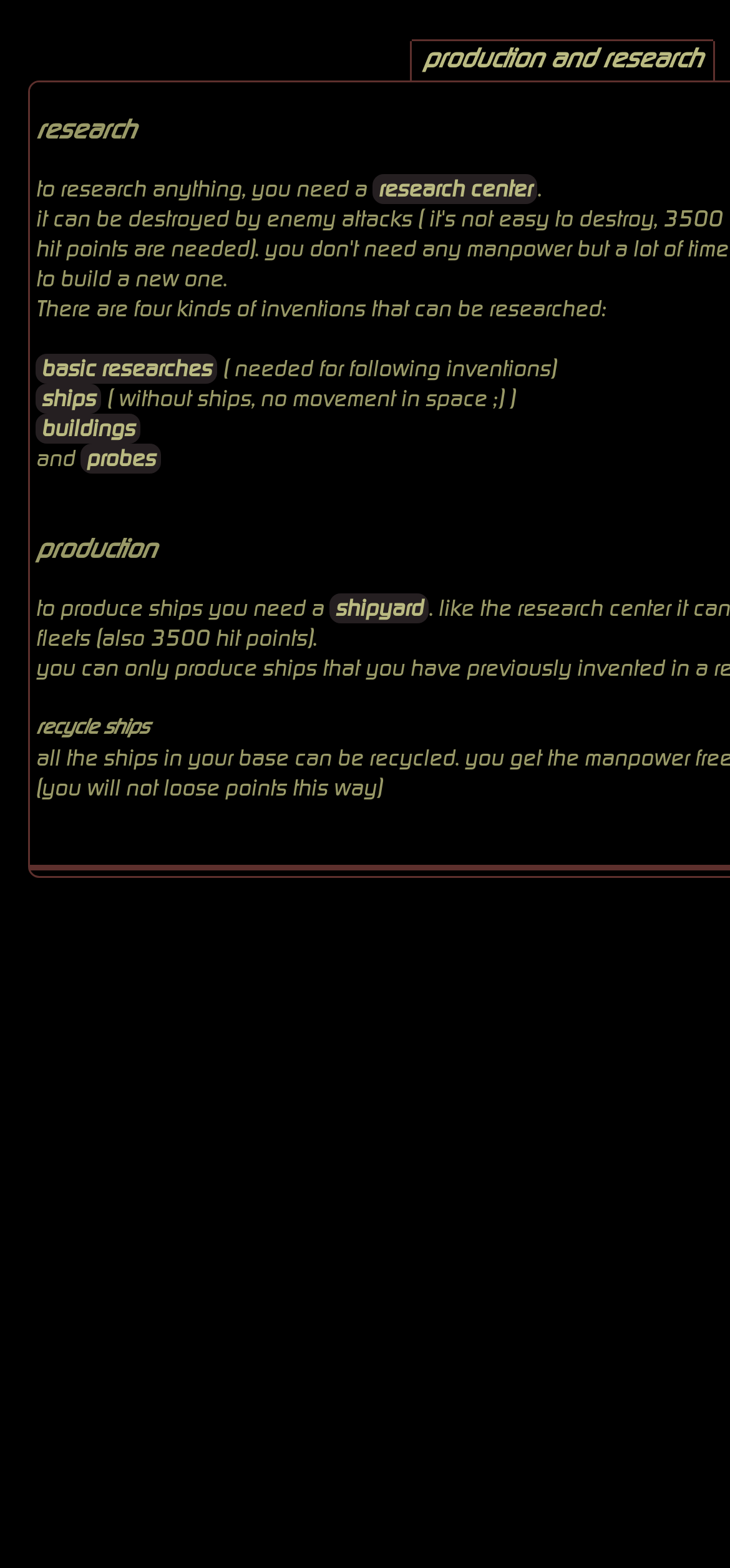Using the element description: "buildings", determine the bounding box coordinates for the specified UI element. The coordinates should be four float numbers between 0 and 1, [left, top, right, bottom].

[0.049, 0.265, 0.192, 0.282]